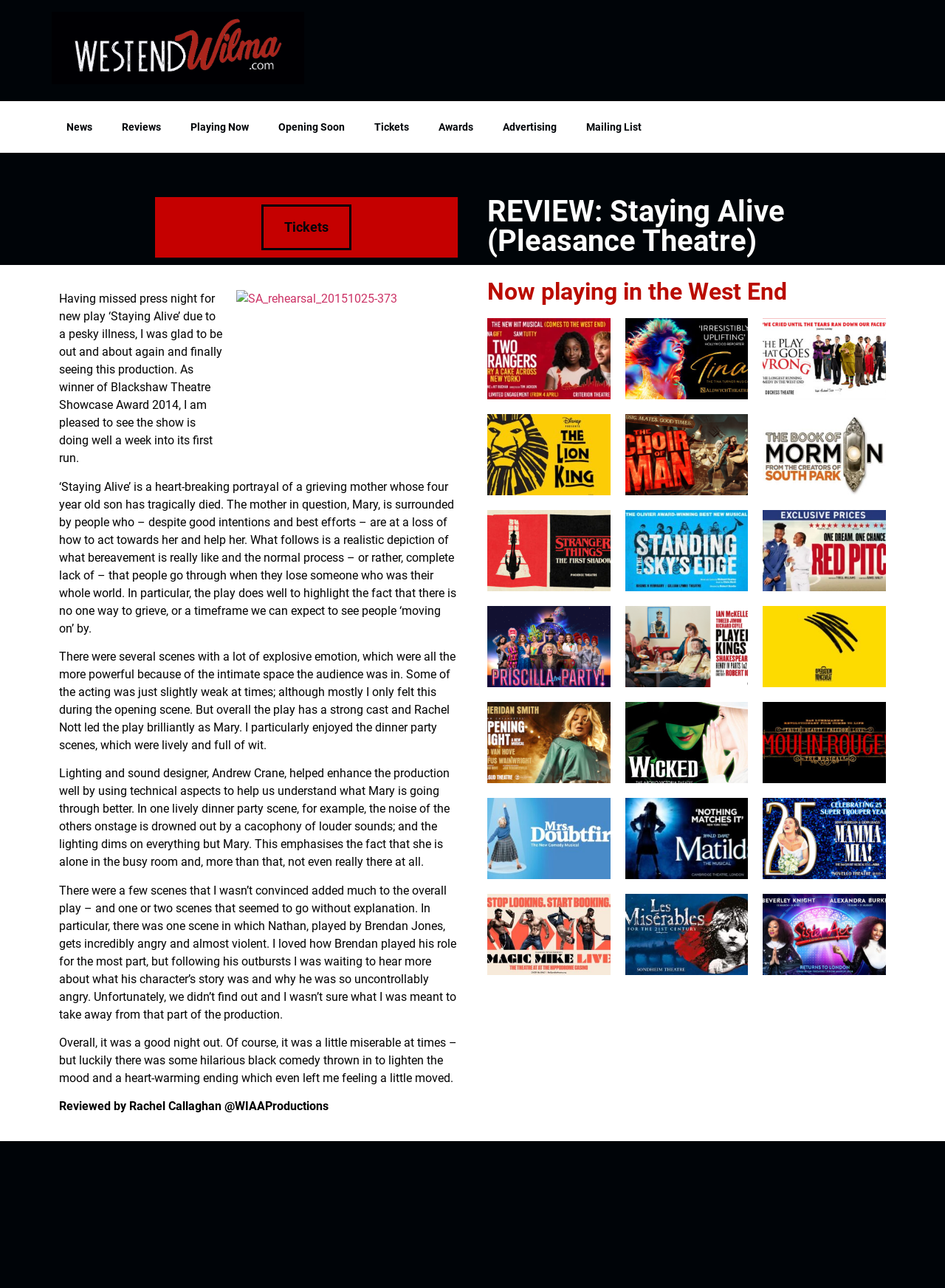Who is the reviewer of the play?
By examining the image, provide a one-word or phrase answer.

Rachel Callaghan